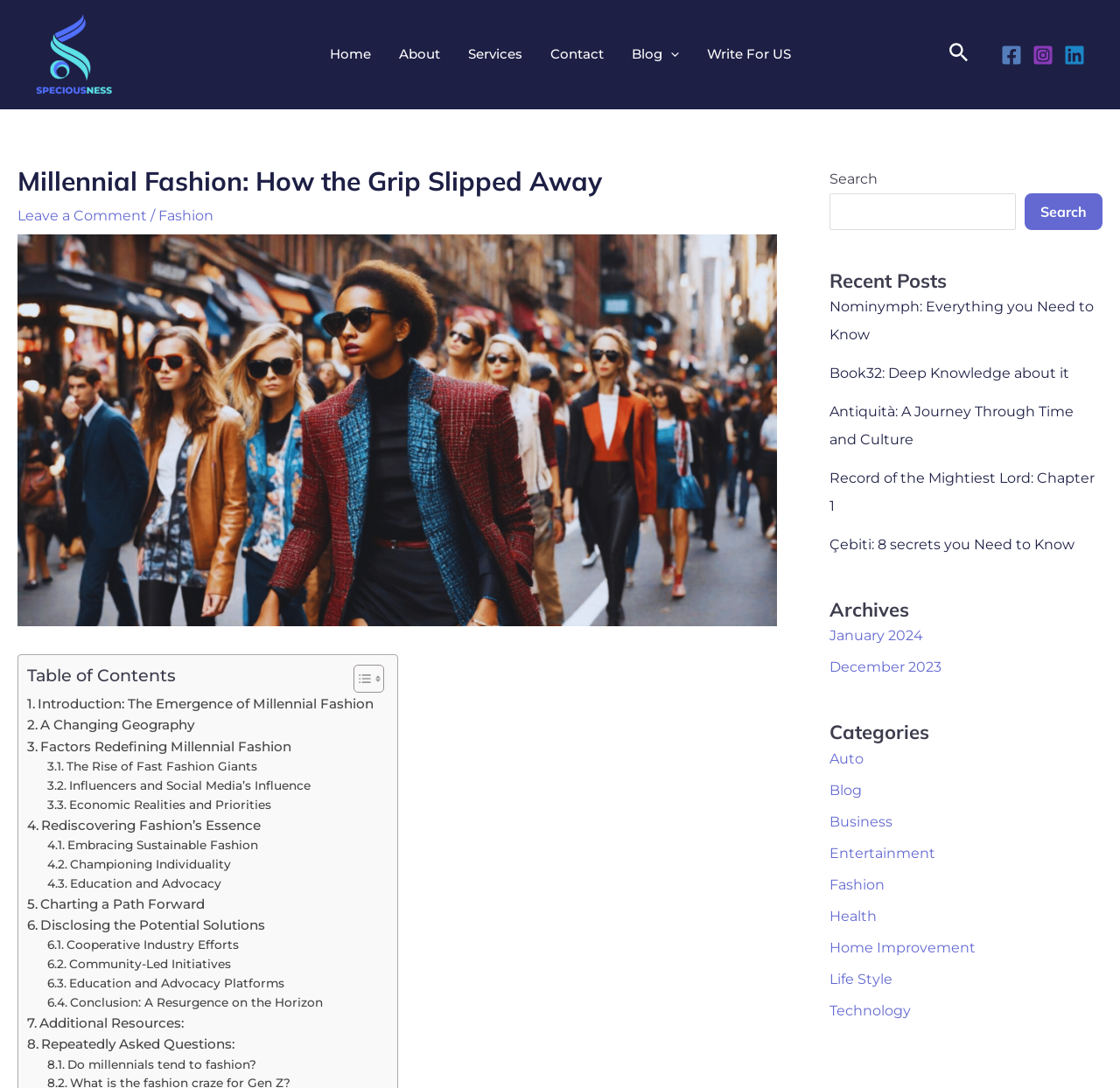Offer a comprehensive description of the webpage’s content and structure.

This webpage is about millennial fashion, with a focus on its evolution and current state. At the top, there is a navigation menu with links to "Home", "About", "Services", "Contact", and "Blog Menu Toggle". To the right of the navigation menu, there are social media links to Facebook, Instagram, and LinkedIn.

Below the navigation menu, there is a header section with a title "Millennial Fashion: How the Grip Slipped Away" and a link to "Leave a Comment". Next to the title, there is an image related to millennial fashion. Below the header section, there is a table of contents with links to various sections of the article, including "Introduction", "A Changing Geography", "Factors Redefining Millennial Fashion", and more.

The main content of the webpage is divided into sections, each with a heading and a brief summary of the topic. The sections are organized in a logical order, with the introduction at the top and the conclusion at the bottom. Throughout the article, there are links to additional resources, such as "Repeatedly Asked Questions" and "Additional Resources".

To the right of the main content, there are three complementary sections. The first section is a search bar with a button to submit a search query. The second section is a list of recent posts, with links to articles such as "Nominymph: Everything you Need to Know" and "Record of the Mightiest Lord: Chapter 1". The third section is a list of archives, with links to articles from specific months, such as "January 2024" and "December 2023". The fourth section is a list of categories, with links to articles related to topics such as "Auto", "Blog", "Business", and "Fashion".

Overall, the webpage is well-organized and easy to navigate, with a clear structure and relevant content related to millennial fashion.